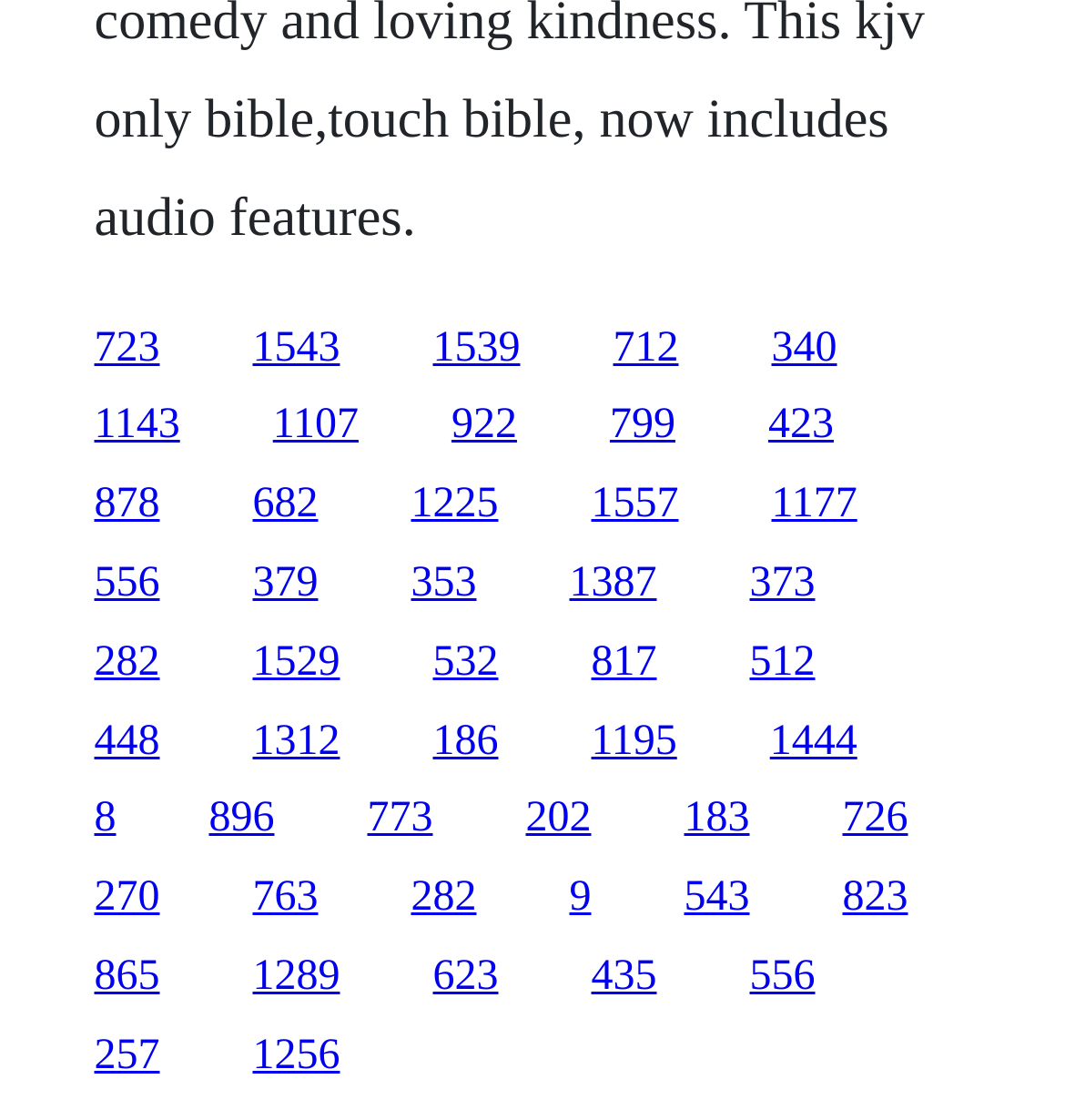Kindly determine the bounding box coordinates of the area that needs to be clicked to fulfill this instruction: "go to the fifth link".

[0.721, 0.289, 0.786, 0.331]